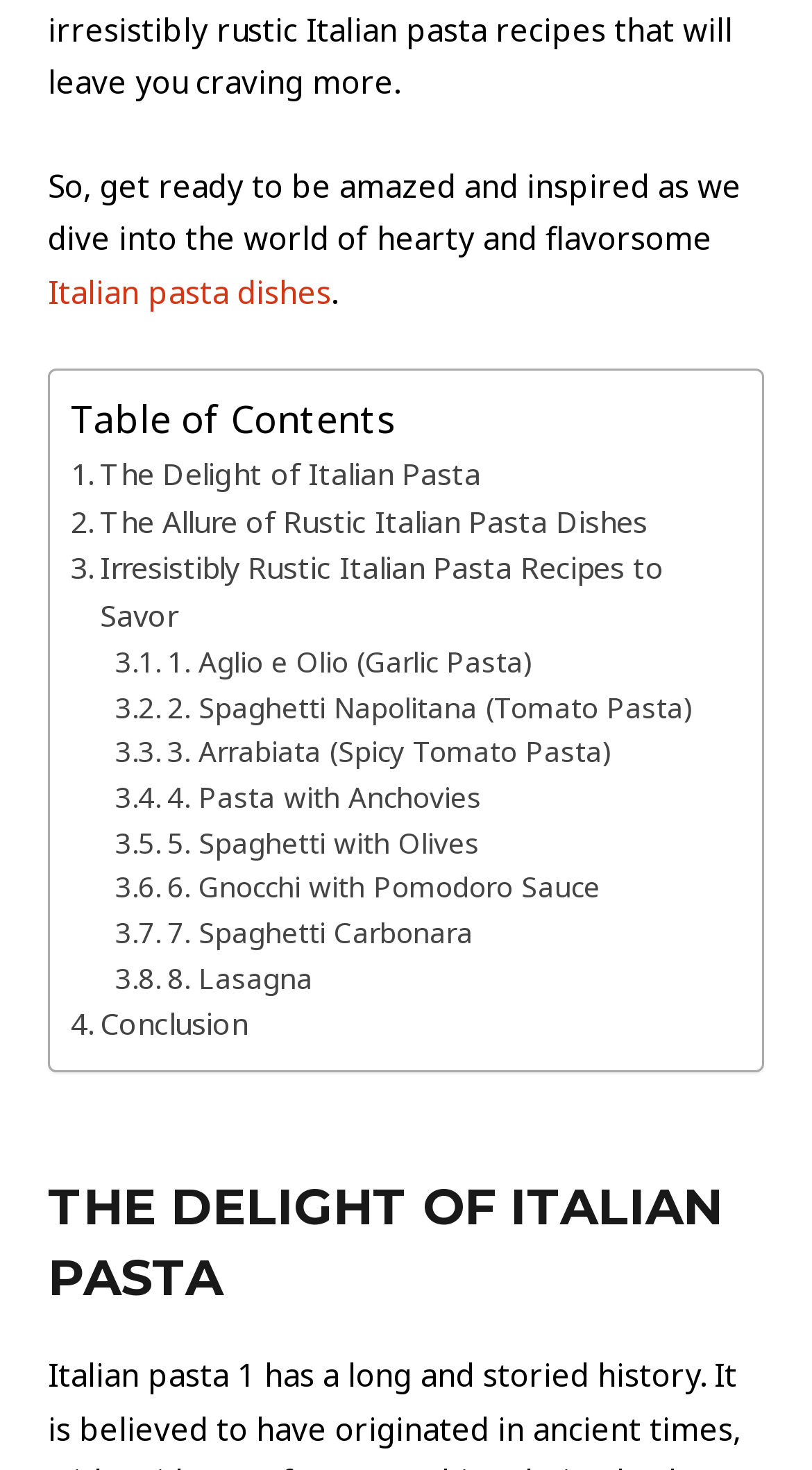Is there a conclusion section?
Refer to the image and answer the question using a single word or phrase.

Yes